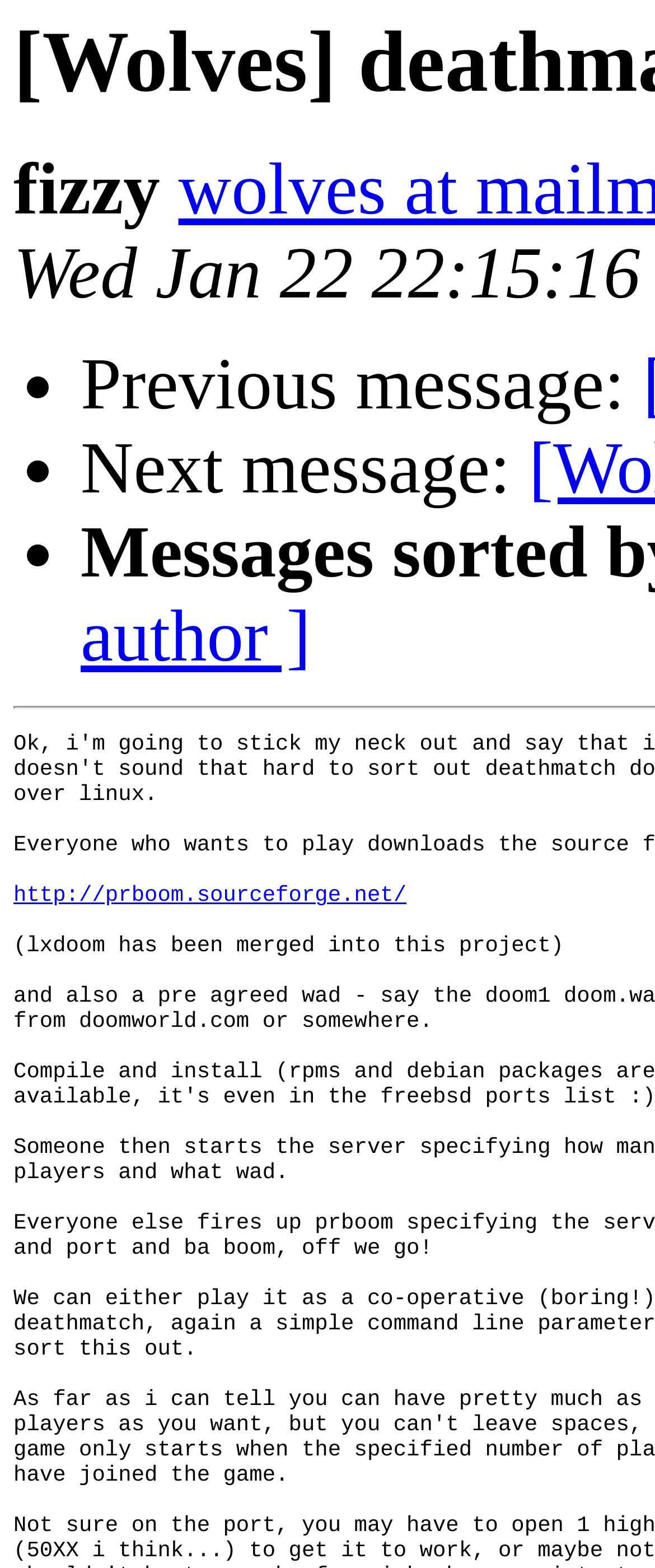Provide a brief response using a word or short phrase to this question:
What is the URL of the linked website?

http://prboom.sourceforge.net/